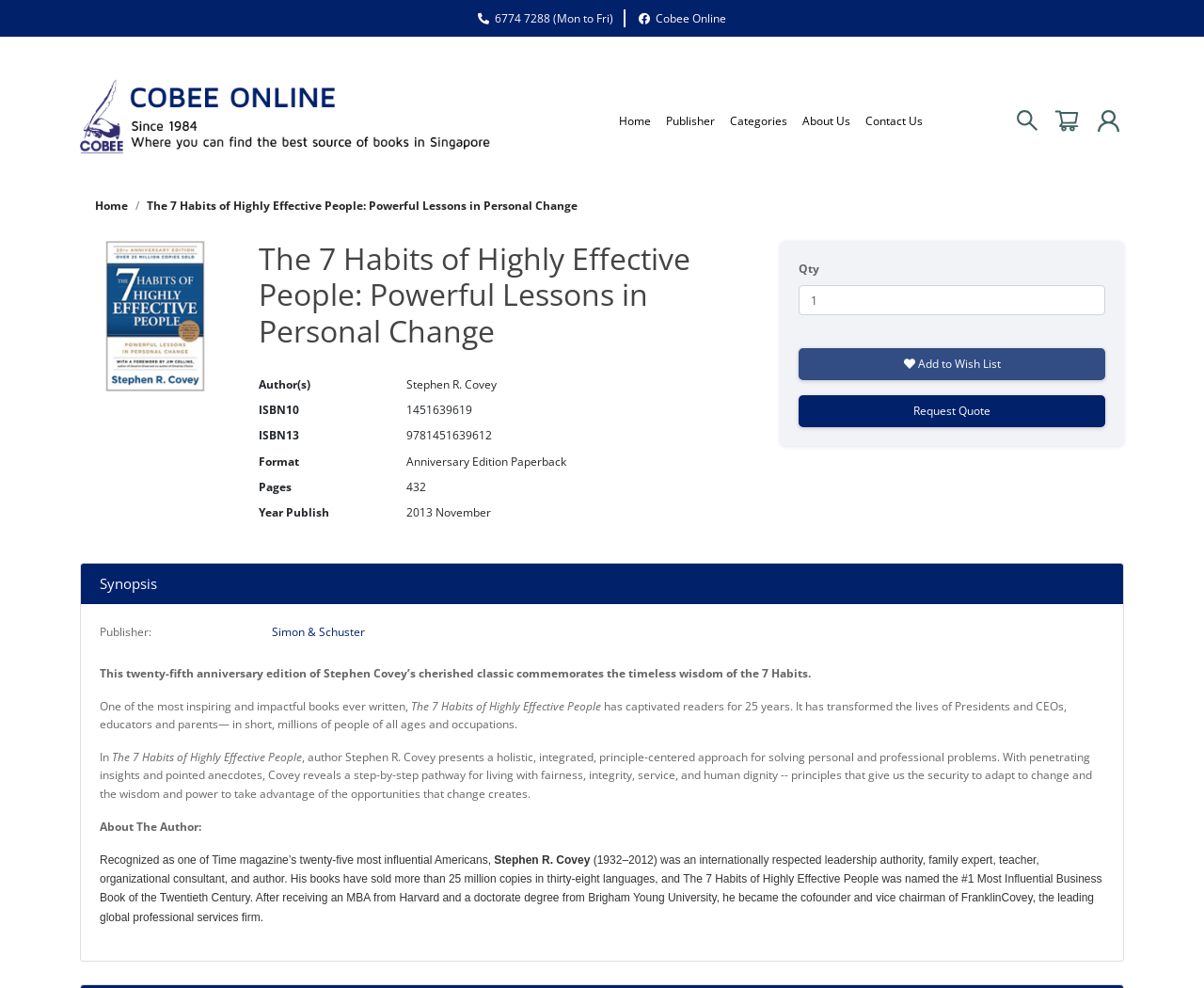What is the author of the book?
From the details in the image, answer the question comprehensively.

I found the answer by looking at the section that describes the book details, where it says 'Author(s)' and then lists 'Stephen R. Covey' as the author.